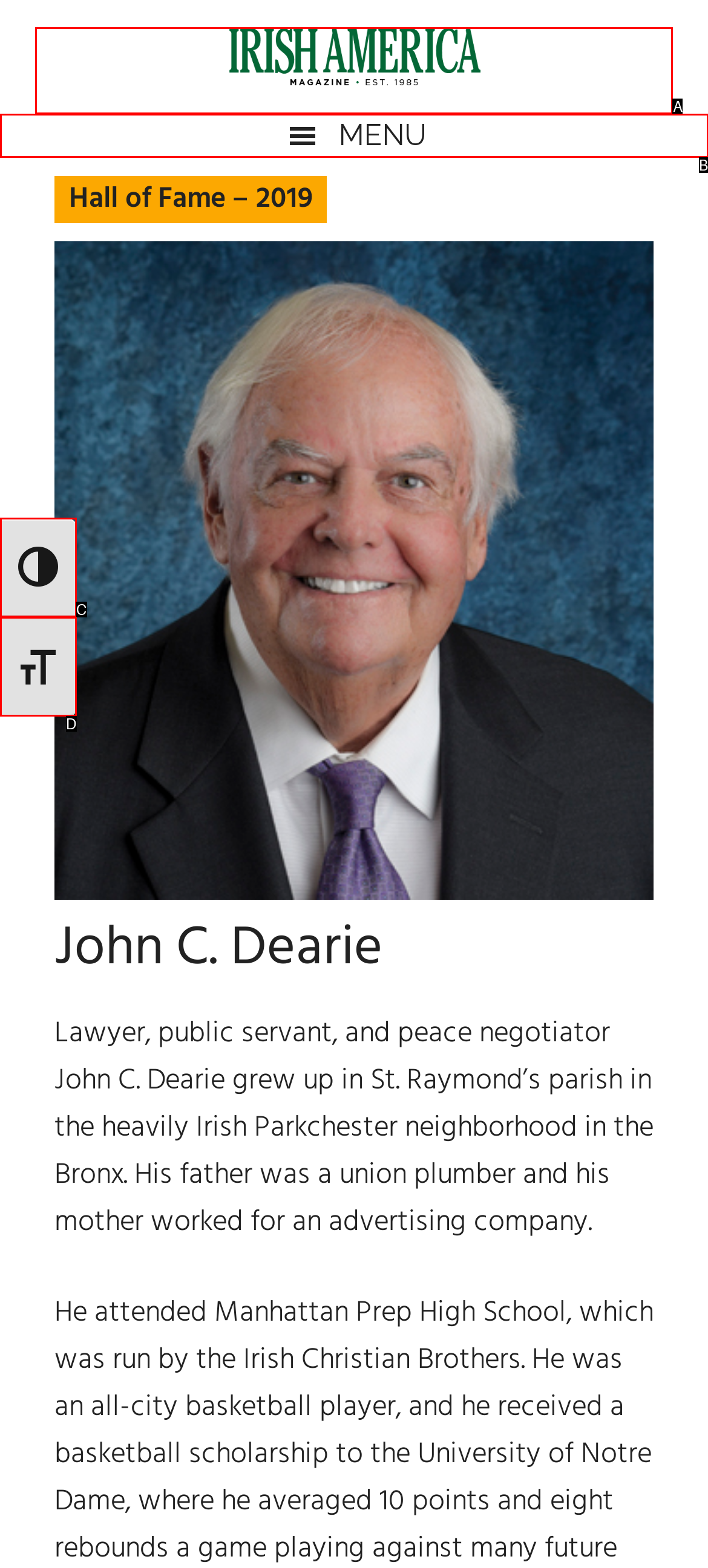From the available choices, determine which HTML element fits this description: Menu Respond with the correct letter.

B